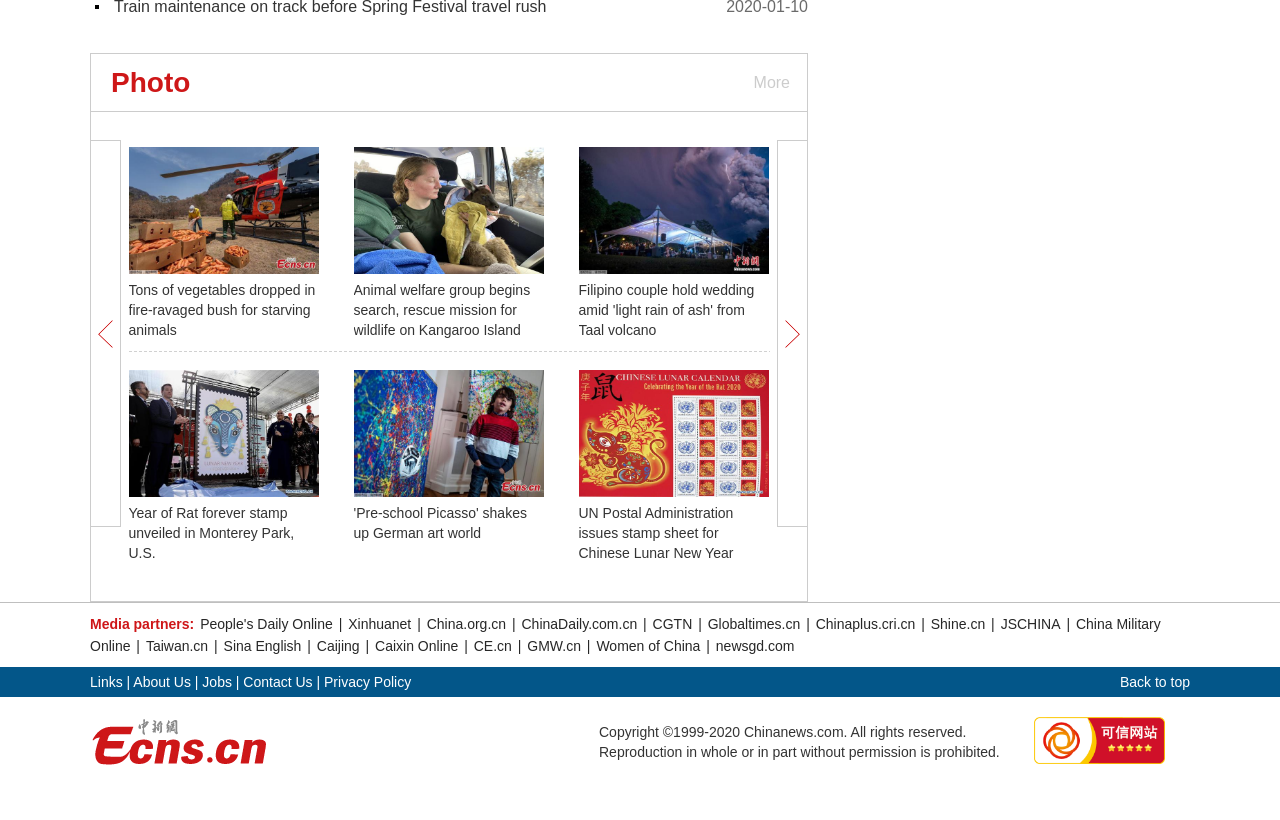Identify the bounding box coordinates for the region to click in order to carry out this instruction: "Read news about 'Tons of vegetables dropped in fire-ravaged bush for starving animals'". Provide the coordinates using four float numbers between 0 and 1, formatted as [left, top, right, bottom].

[0.1, 0.313, 0.249, 0.33]